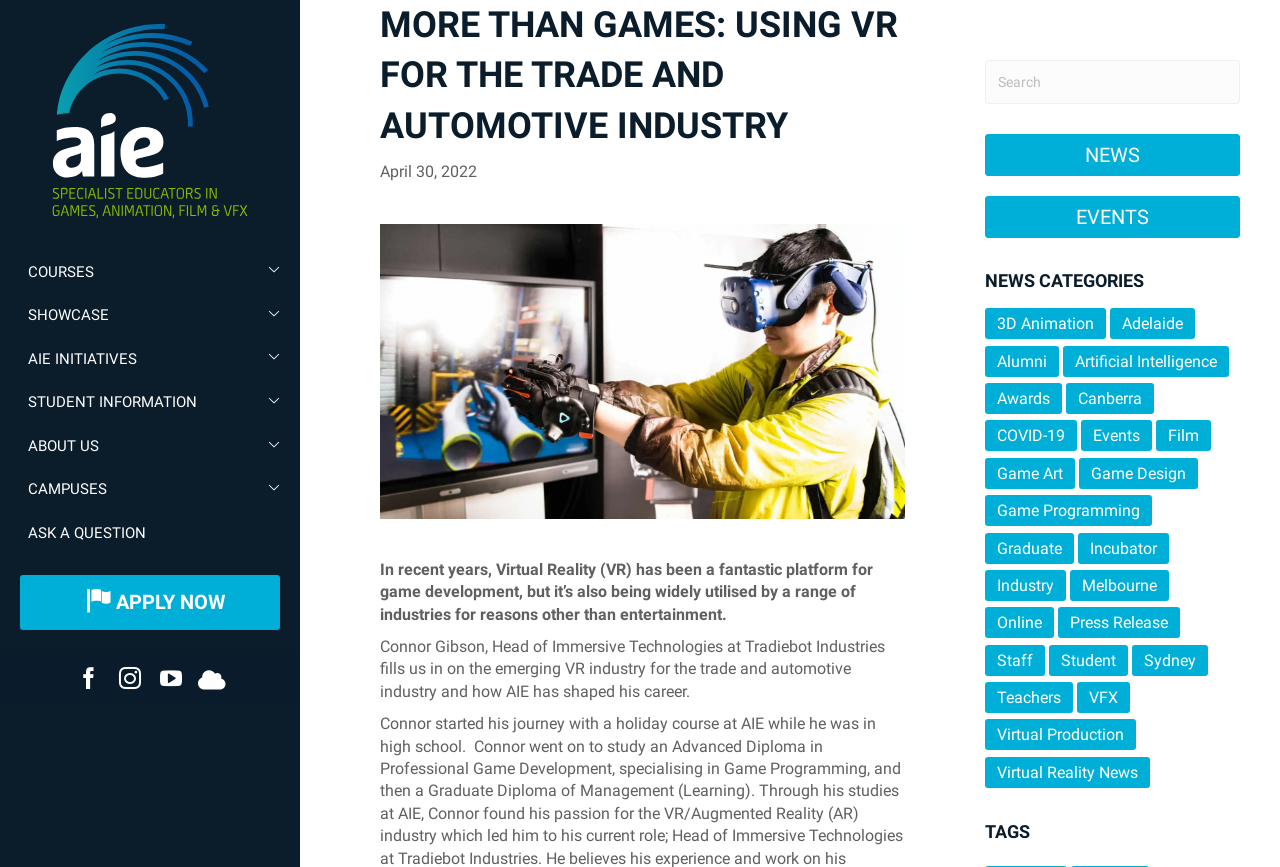Find the primary header on the webpage and provide its text.

MORE THAN GAMES: USING VR FOR THE TRADE AND AUTOMOTIVE INDUSTRY